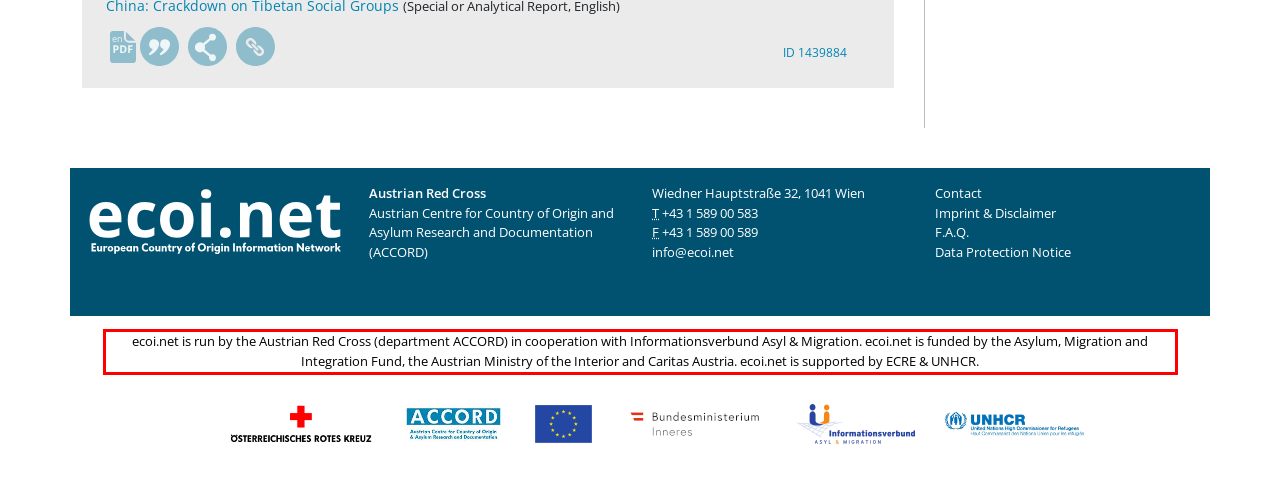Given the screenshot of a webpage, identify the red rectangle bounding box and recognize the text content inside it, generating the extracted text.

ecoi.net is run by the Austrian Red Cross (department ACCORD) in cooperation with Informationsverbund Asyl & Migration. ecoi.net is funded by the Asylum, Migration and Integration Fund, the Austrian Ministry of the Interior and Caritas Austria. ecoi.net is supported by ECRE & UNHCR.